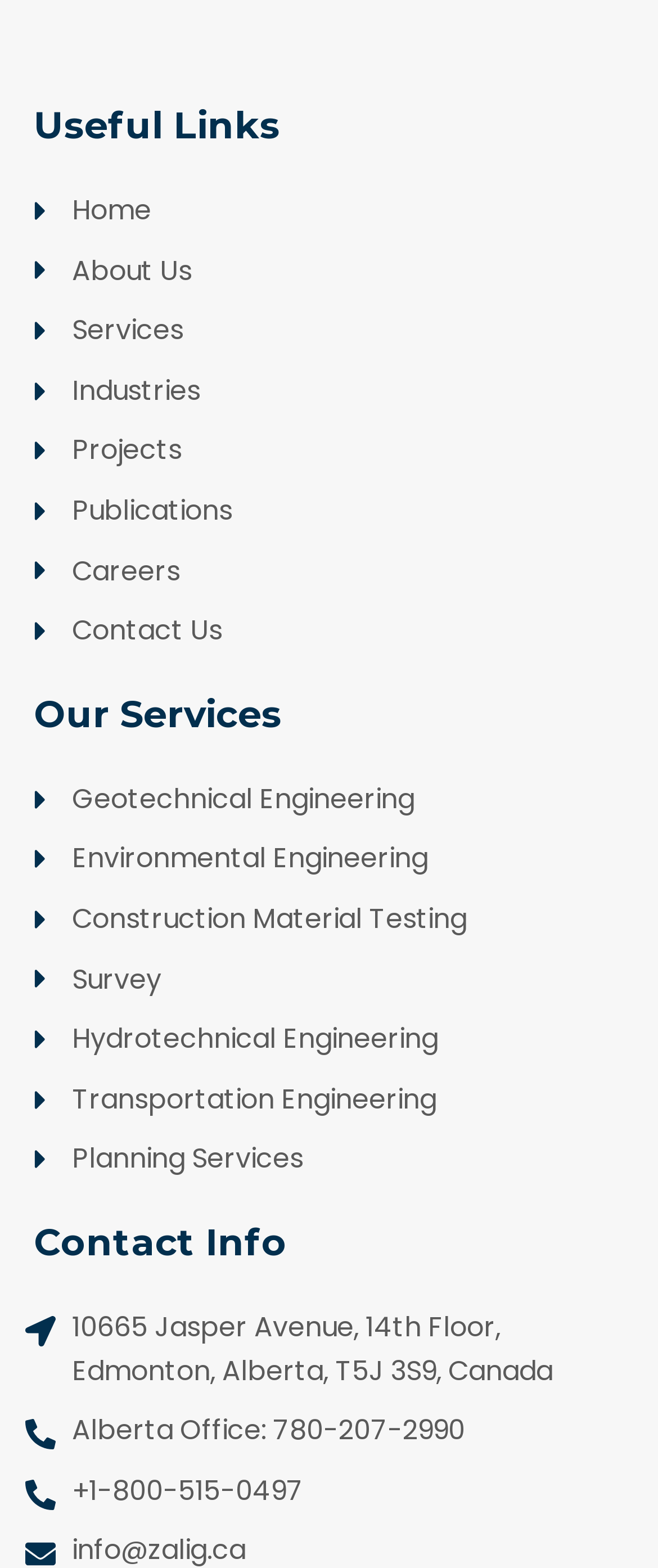Locate the coordinates of the bounding box for the clickable region that fulfills this instruction: "call alberta office".

[0.109, 0.9, 0.706, 0.924]